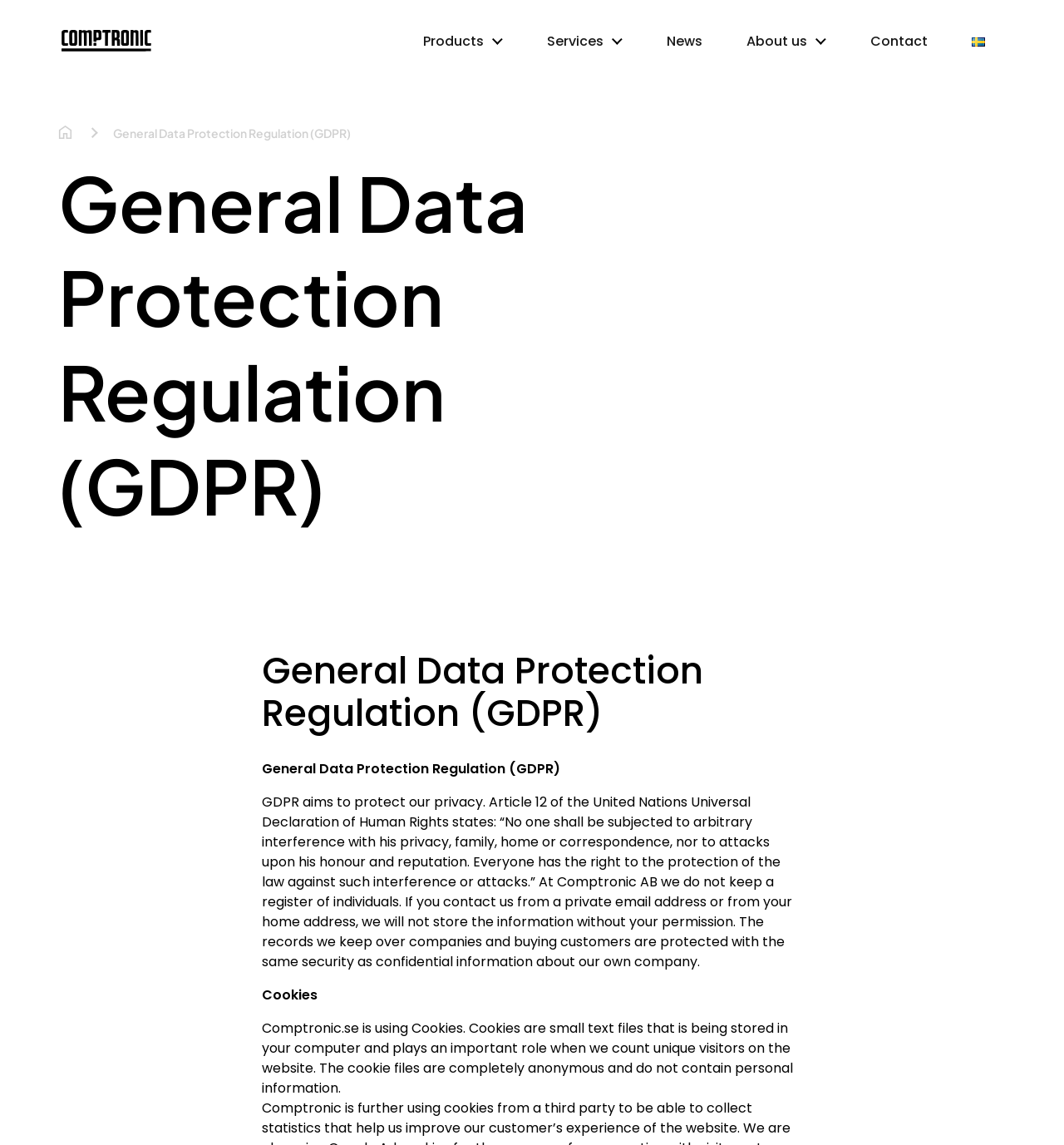Use a single word or phrase to answer this question: 
What is the security level of company records?

Same as confidential information